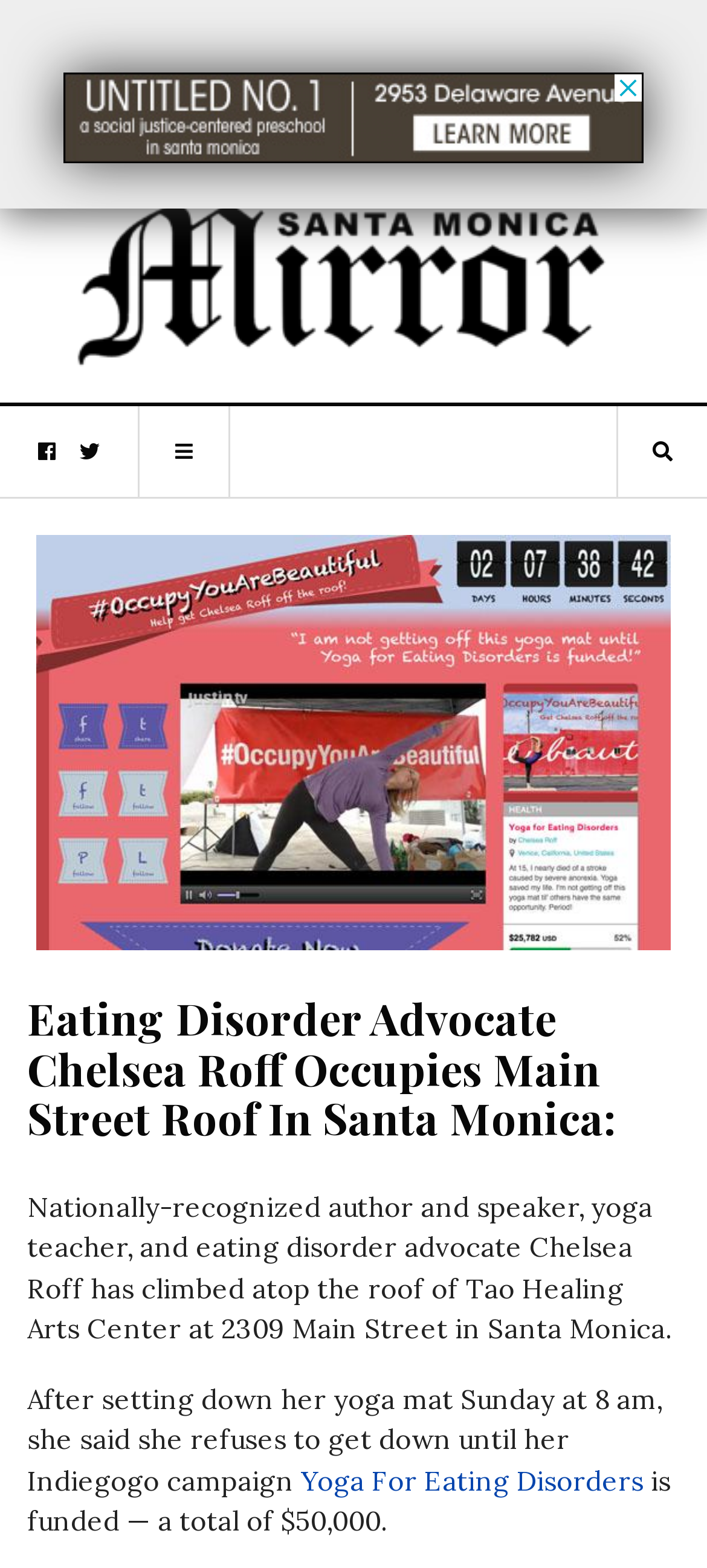What is the name of Chelsea Roff's campaign?
Using the image, give a concise answer in the form of a single word or short phrase.

Yoga For Eating Disorders